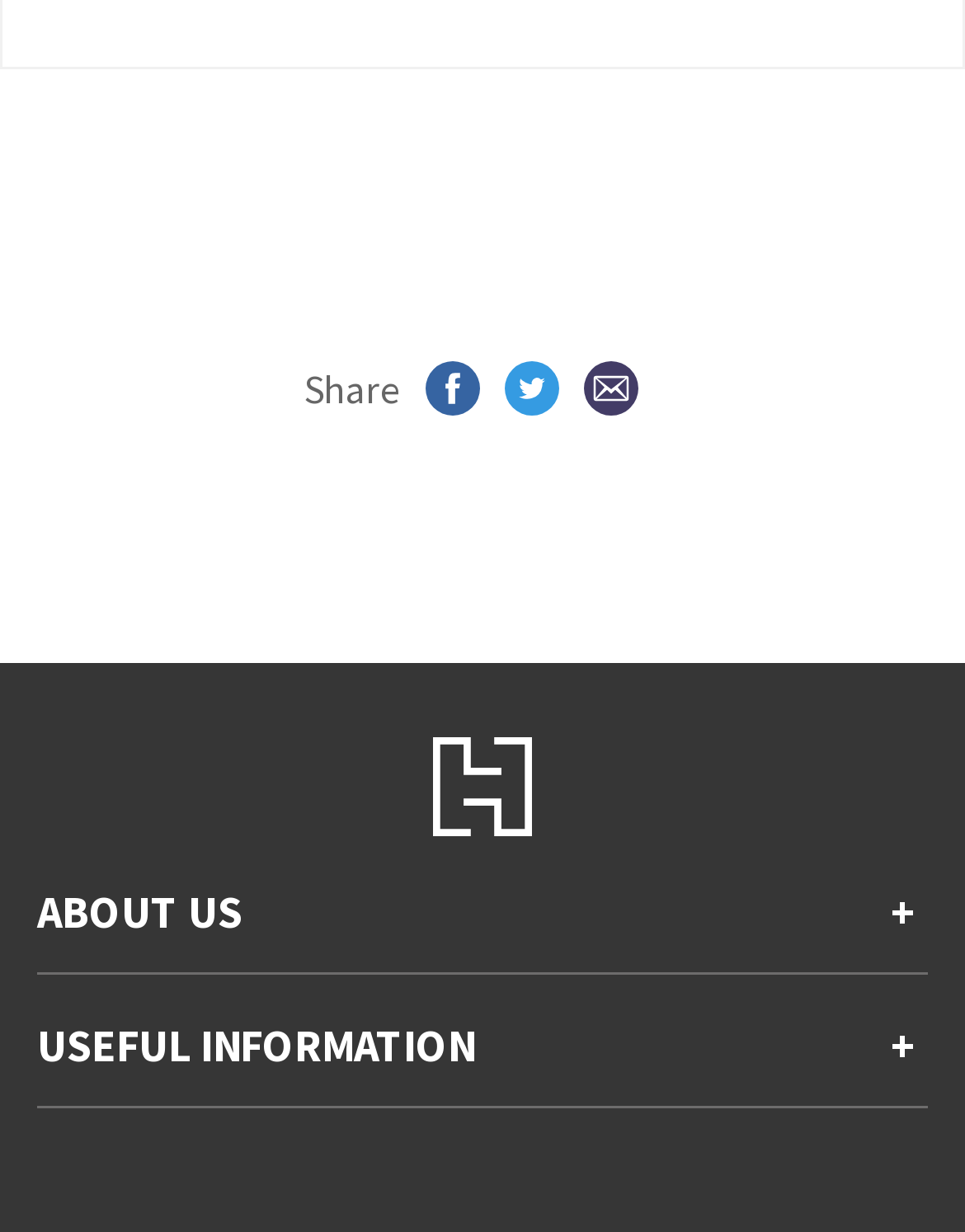Refer to the screenshot and answer the following question in detail:
How many links are there under 'USEFUL INFORMATION'?

I found the StaticText element with the text 'USEFUL INFORMATION' and counted the number of links below it, which are 'Company information', 'Privacy notices', and two more.